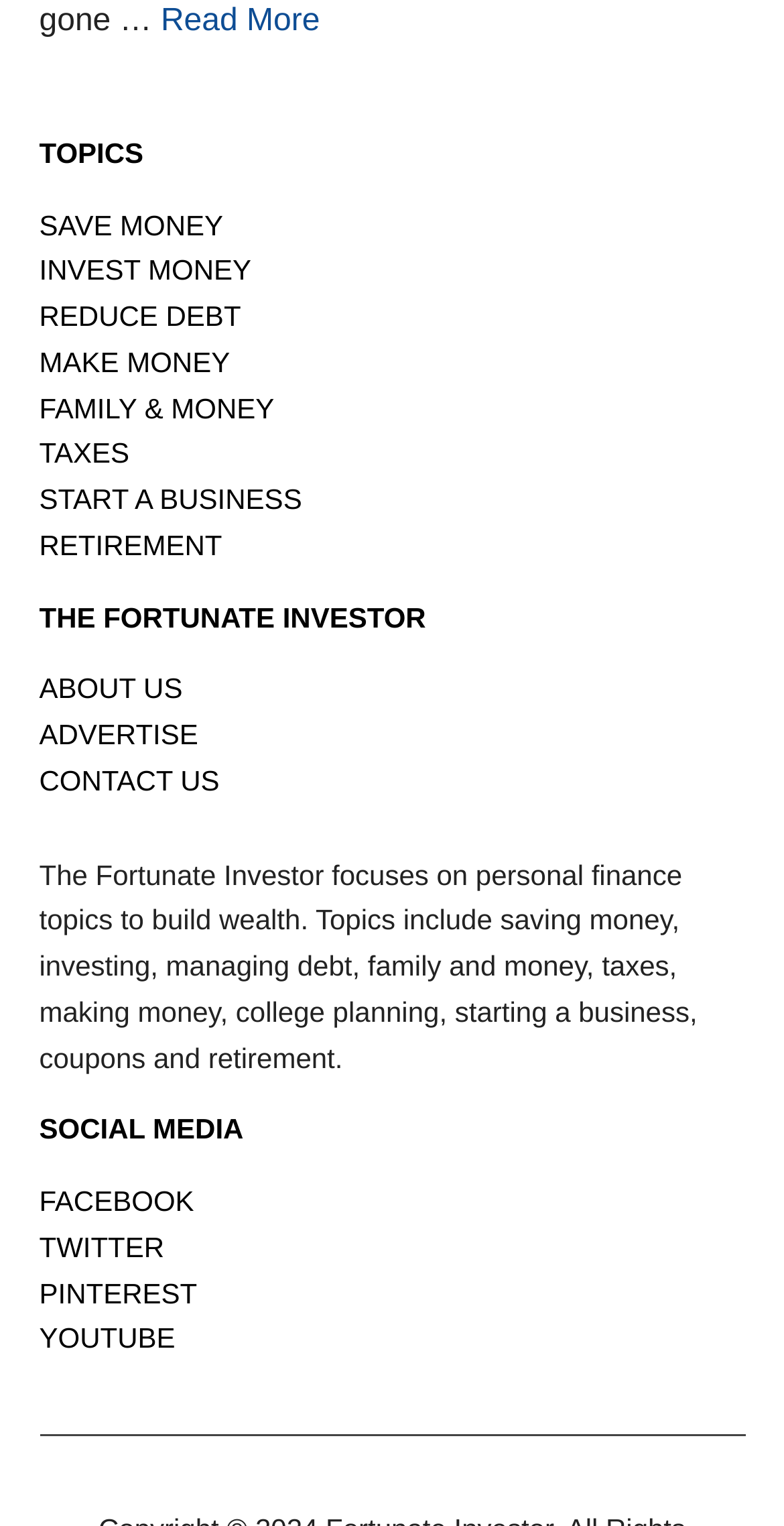Can you determine the bounding box coordinates of the area that needs to be clicked to fulfill the following instruction: "Contact us"?

[0.05, 0.501, 0.28, 0.522]